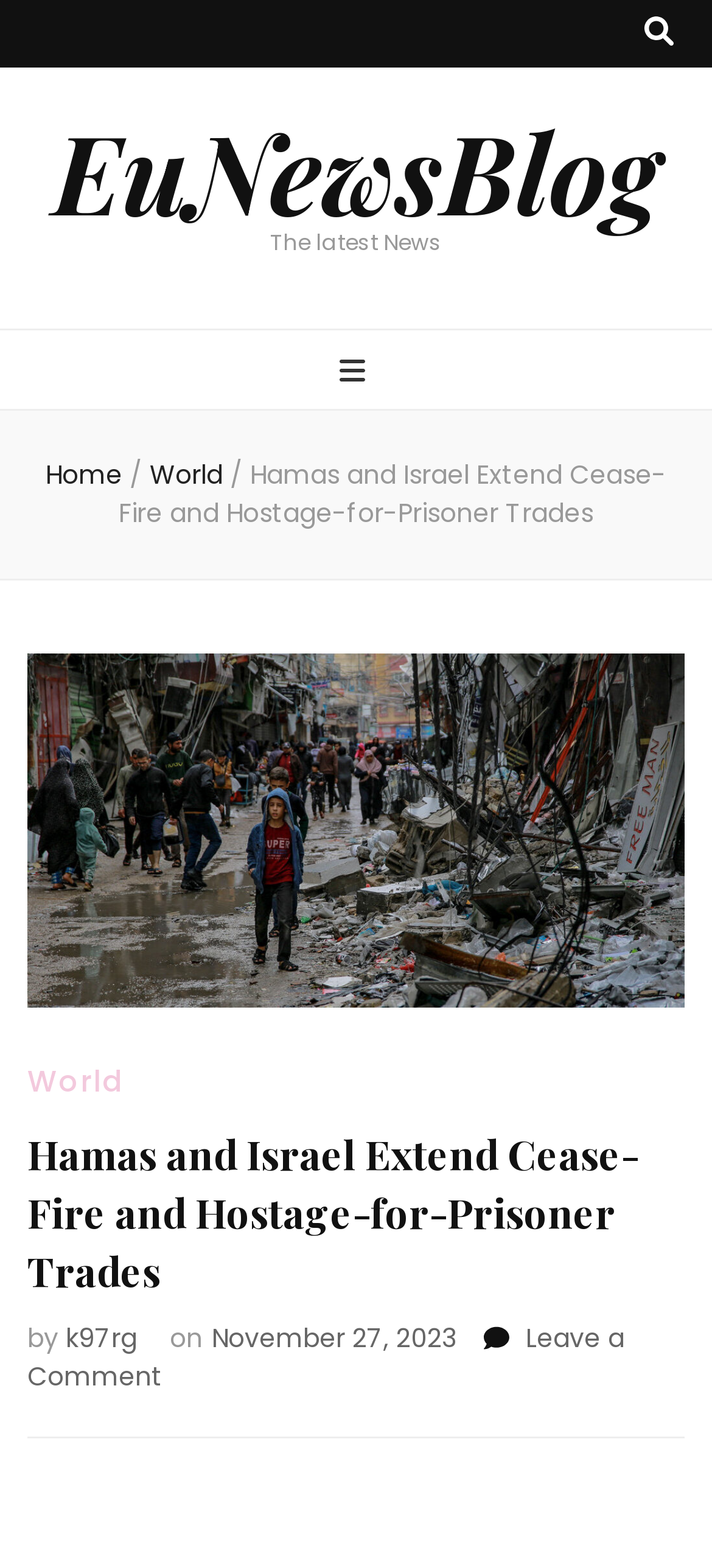When was the current news article published?
Using the information from the image, answer the question thoroughly.

I determined the publication date by examining the article's header section, where the link 'November 27, 2023' is located, indicating the date the article was published.